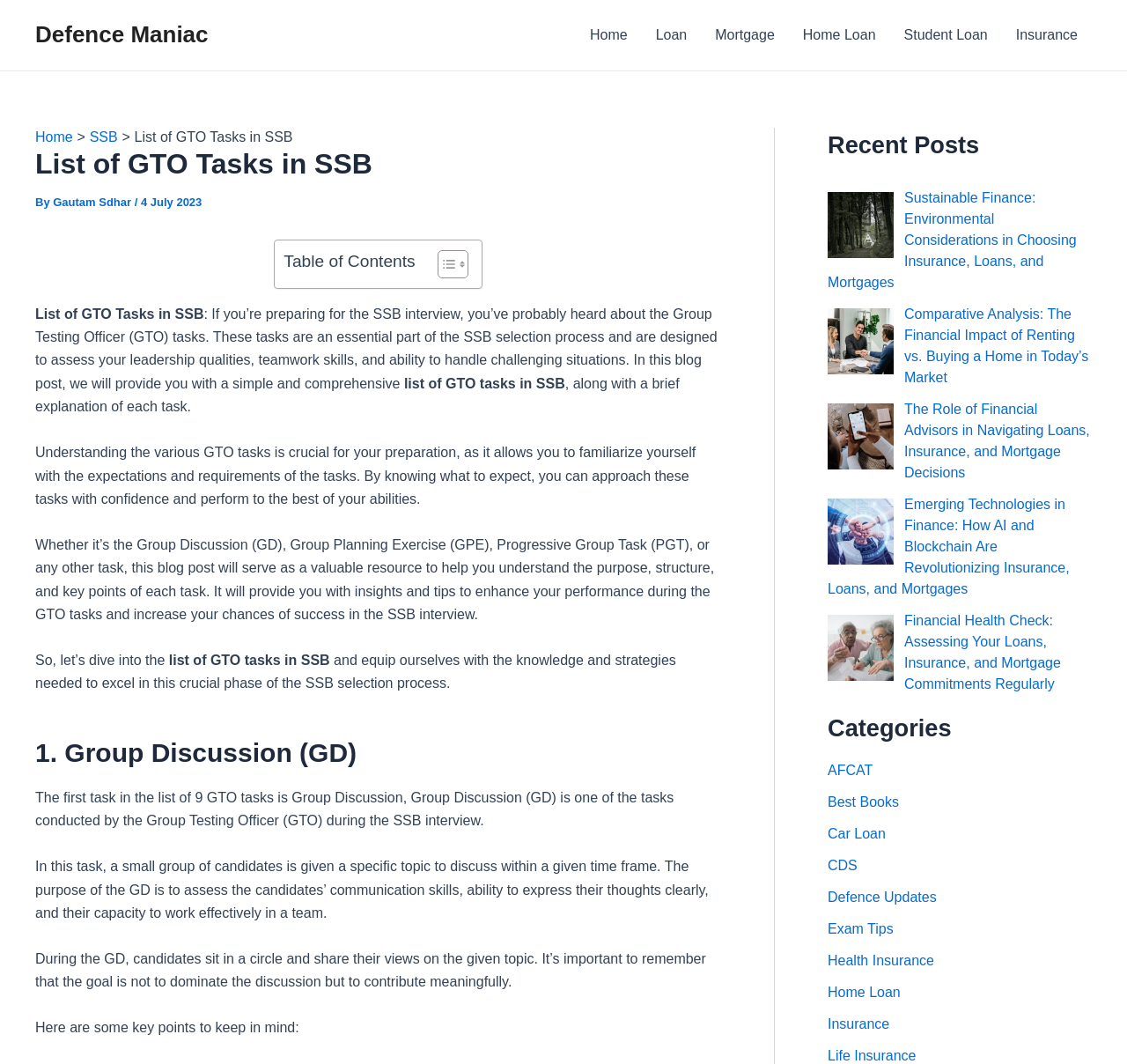Please answer the following question using a single word or phrase: 
What is the purpose of the Group Discussion task?

To assess communication skills